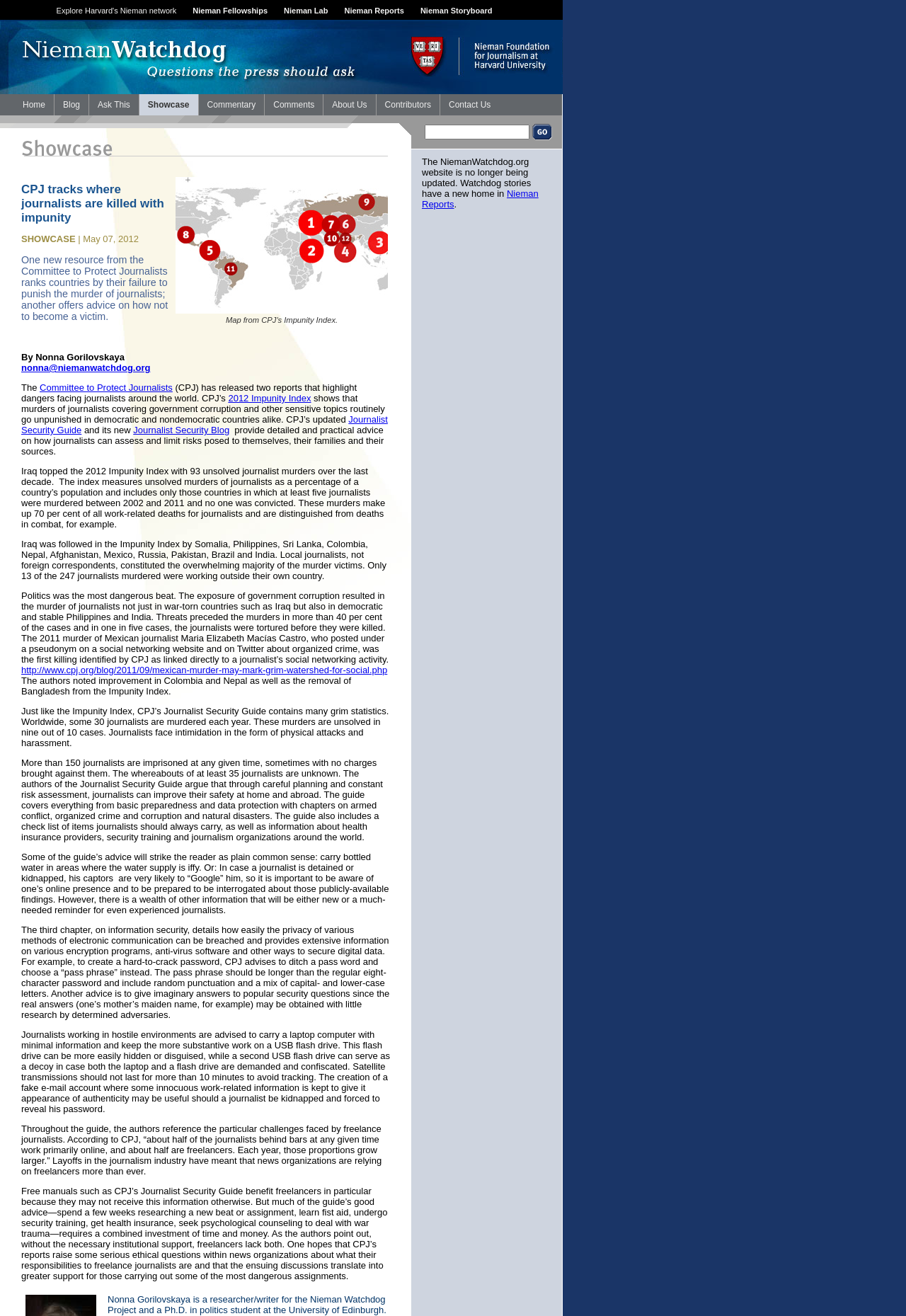Locate the bounding box coordinates of the element's region that should be clicked to carry out the following instruction: "Go to Nieman Fellowships". The coordinates need to be four float numbers between 0 and 1, i.e., [left, top, right, bottom].

[0.213, 0.005, 0.295, 0.011]